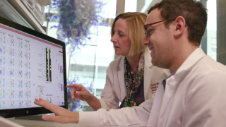Create a detailed narrative that captures the essence of the image.

In a collaborative clinical research setting, two professionals are engaged in a detailed discussion while analyzing data displayed on a computer screen. The woman, dressed in a white lab coat and adorned with a colorful beaded necklace, points at the screen, likely highlighting important information or trends. The man beside her, also in a white lab coat, looks intently at the monitor, smiling as he follows her guidance. This interaction exemplifies the supportive environment fostered by the Stanford Cancer Institute Clinical Trials Office, which emphasizes teamwork in translational research, ensuring rigorous scientific review and regulatory compliance in clinical studies. The background features a bright, modern workspace that reflects the institute's commitment to innovative research and excellence in clinical practice.